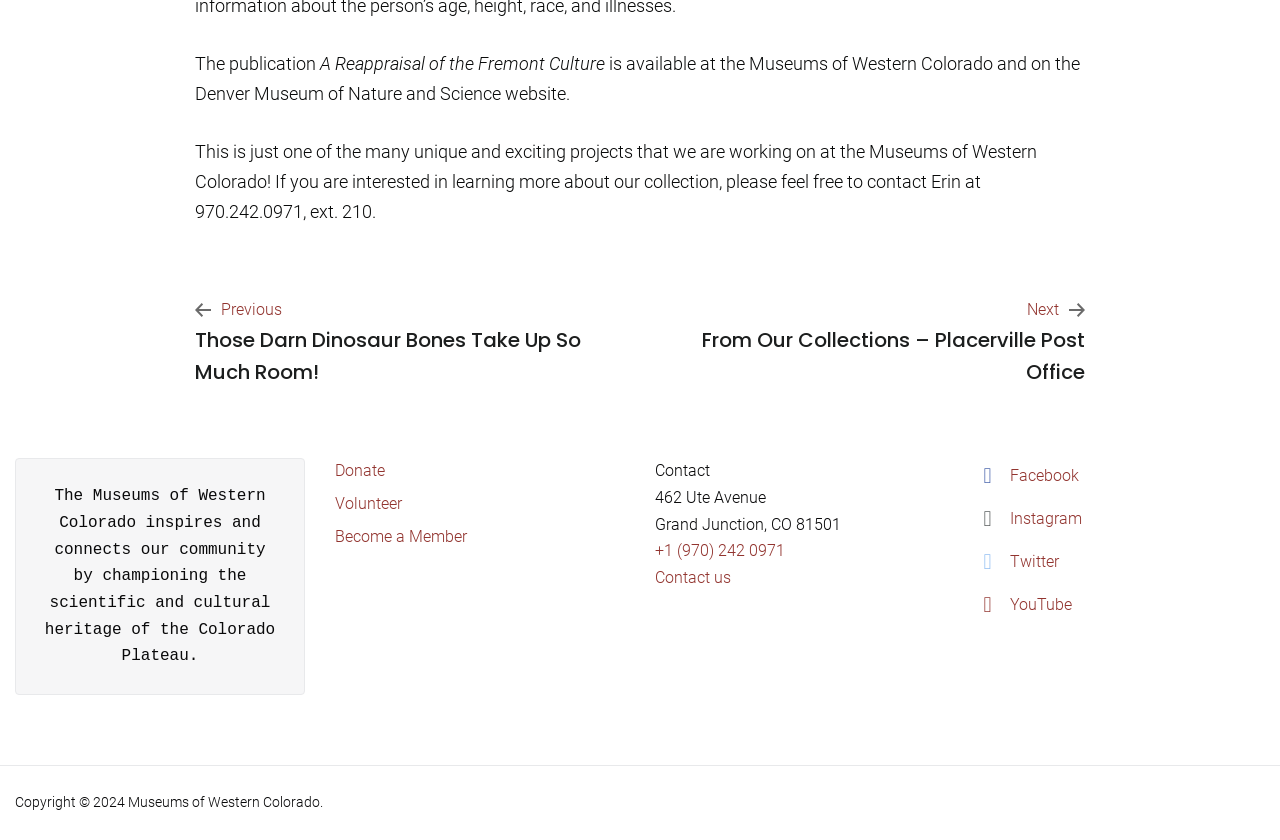What is the name of the publication?
Relying on the image, give a concise answer in one word or a brief phrase.

The publication